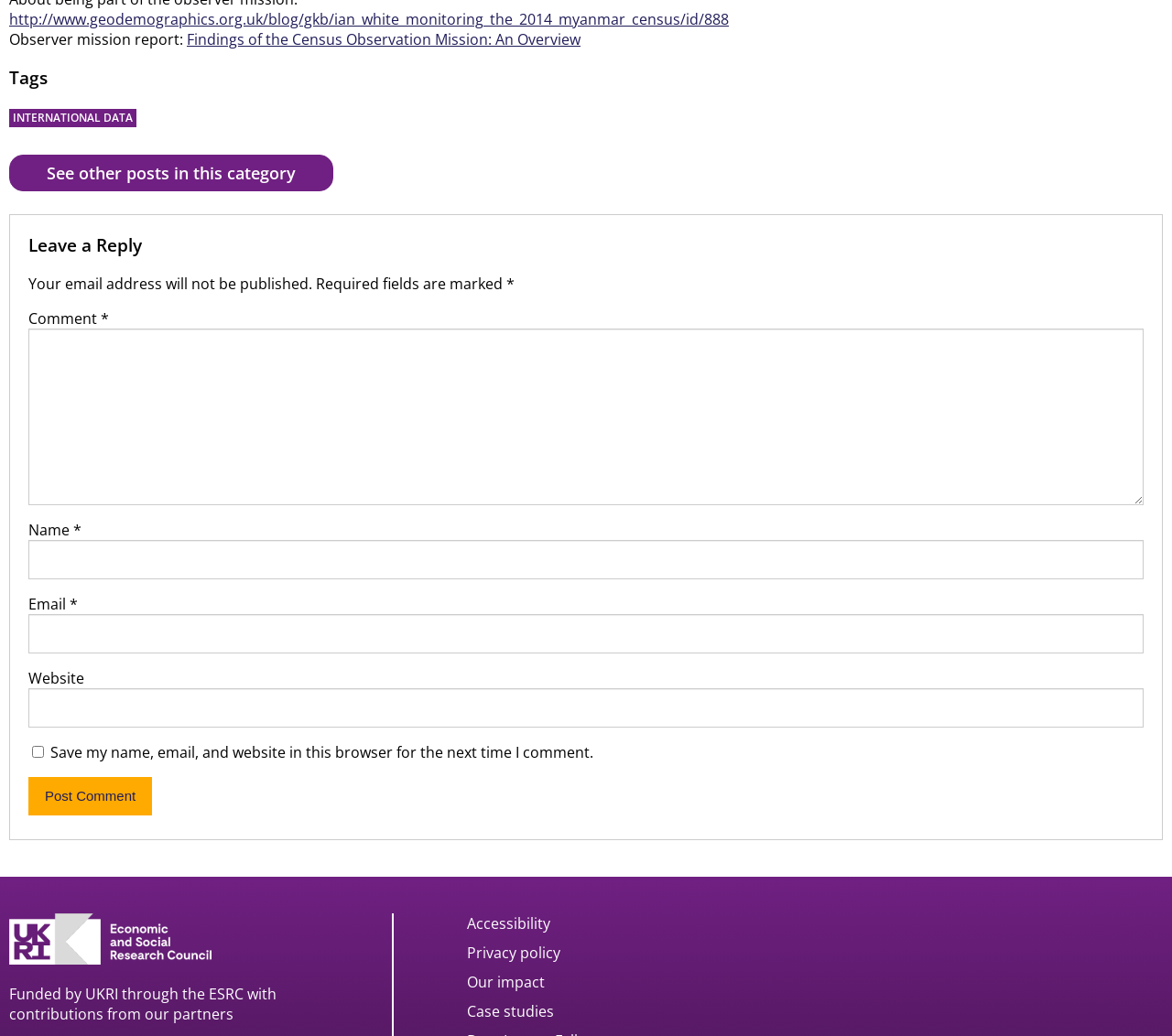Please specify the coordinates of the bounding box for the element that should be clicked to carry out this instruction: "Enter your name". The coordinates must be four float numbers between 0 and 1, formatted as [left, top, right, bottom].

[0.024, 0.521, 0.976, 0.559]